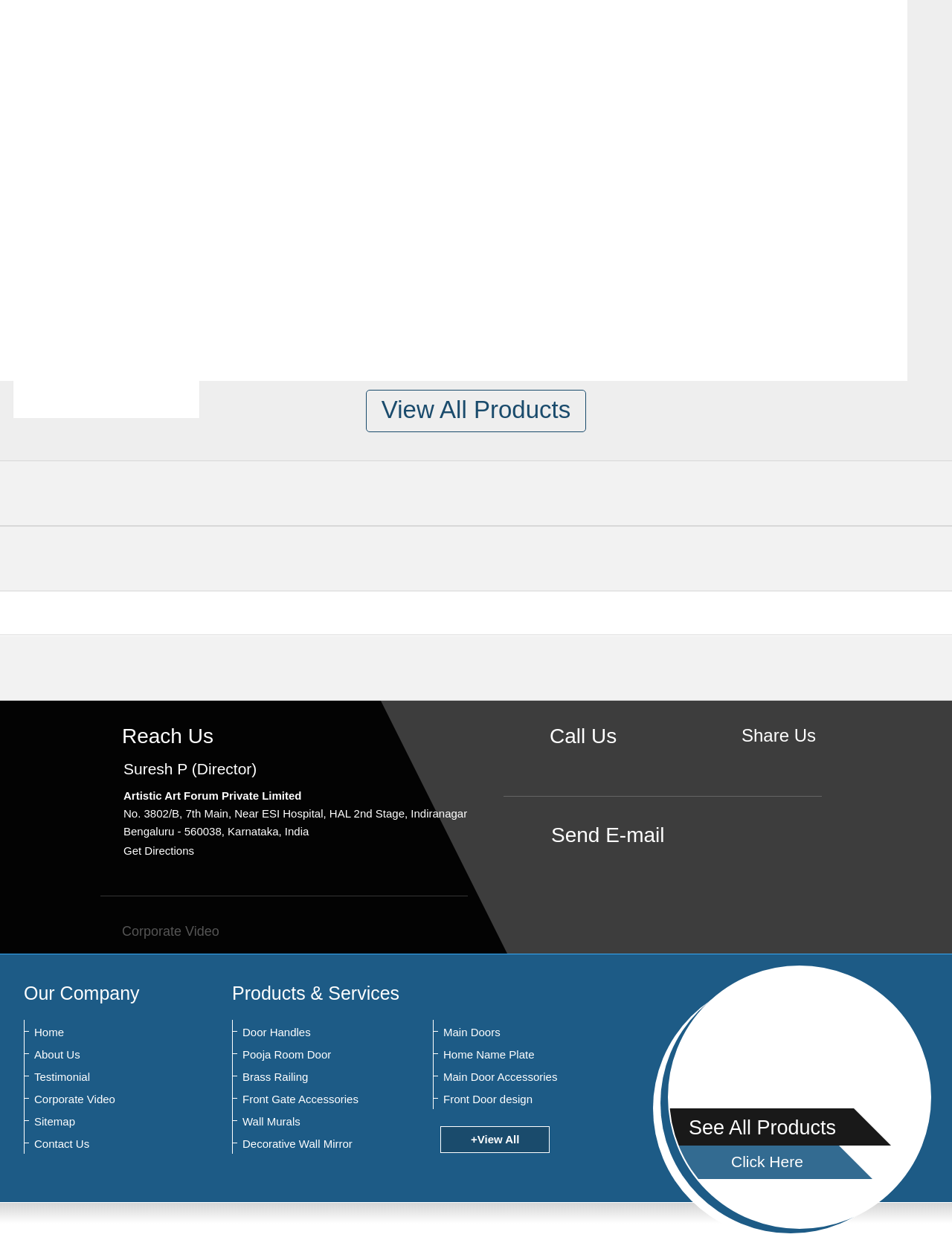Determine the bounding box coordinates of the target area to click to execute the following instruction: "Share on Facebook."

[0.808, 0.605, 0.827, 0.62]